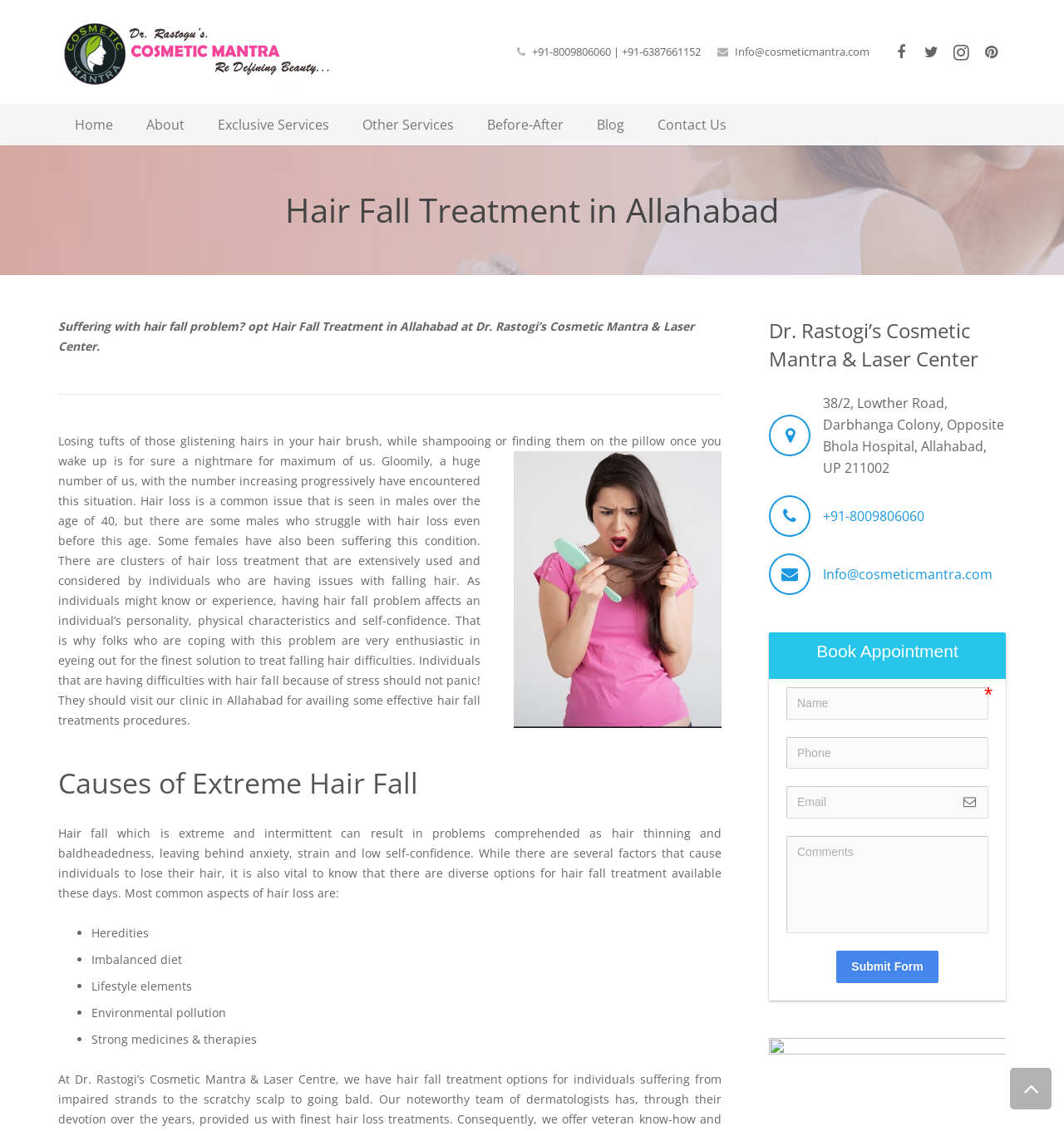Find the bounding box coordinates of the area to click in order to follow the instruction: "Send an email to Info@cosmeticmantra.com".

[0.691, 0.039, 0.817, 0.052]